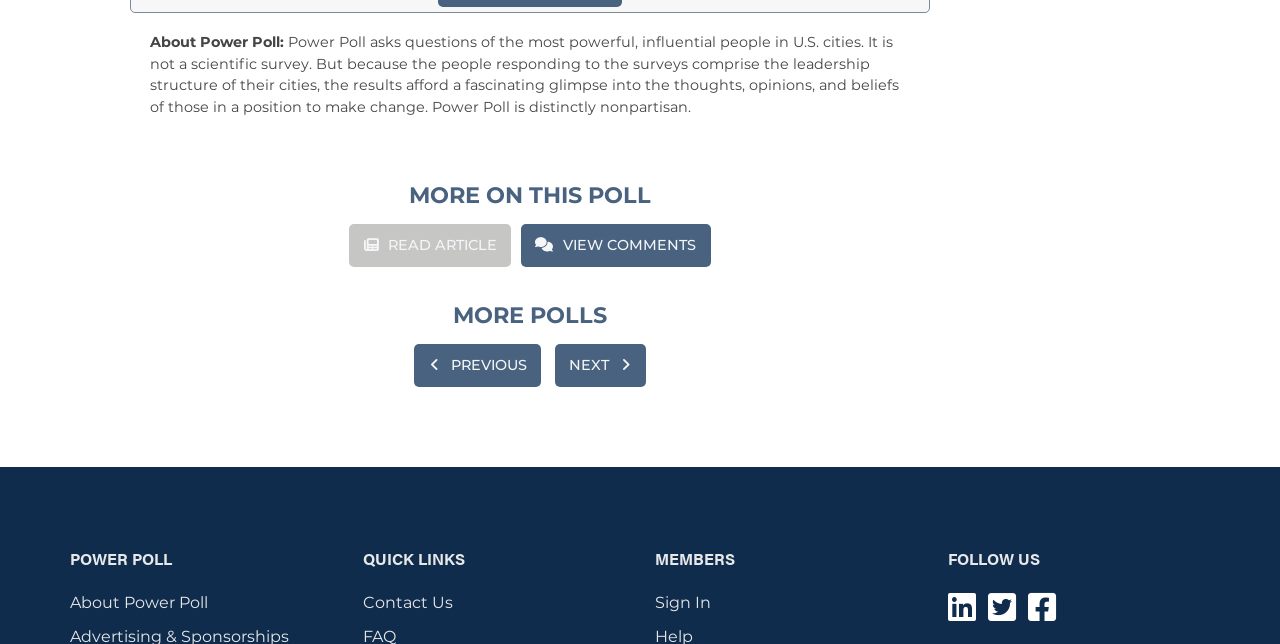Provide the bounding box coordinates of the HTML element this sentence describes: "Previous". The bounding box coordinates consist of four float numbers between 0 and 1, i.e., [left, top, right, bottom].

[0.324, 0.534, 0.423, 0.602]